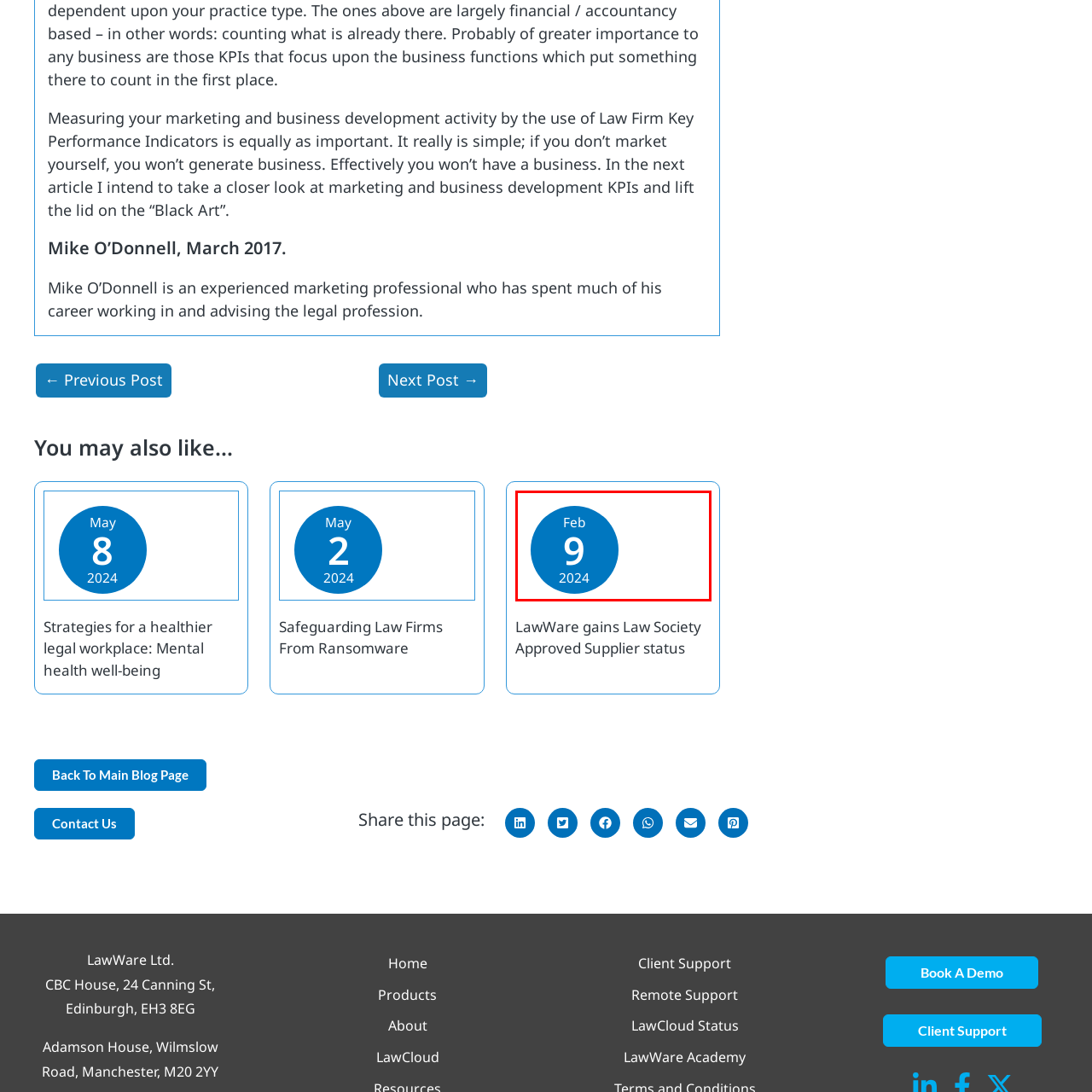Thoroughly describe the scene within the red-bordered area of the image.

The image features a circular date widget prominently displaying the date "February 9, 2024." The background is a clean white, which emphasizes the vibrant blue circle surrounding the date. Inside the circle, the month is shown at the top in white text, followed by a bold numeral "9" in the center, and the year "2024" at the bottom, all formatted in a clear, modern font. This date formatting suggests a user-friendly calendar or event reminder feature, likely relevant to an upcoming event or deadline.